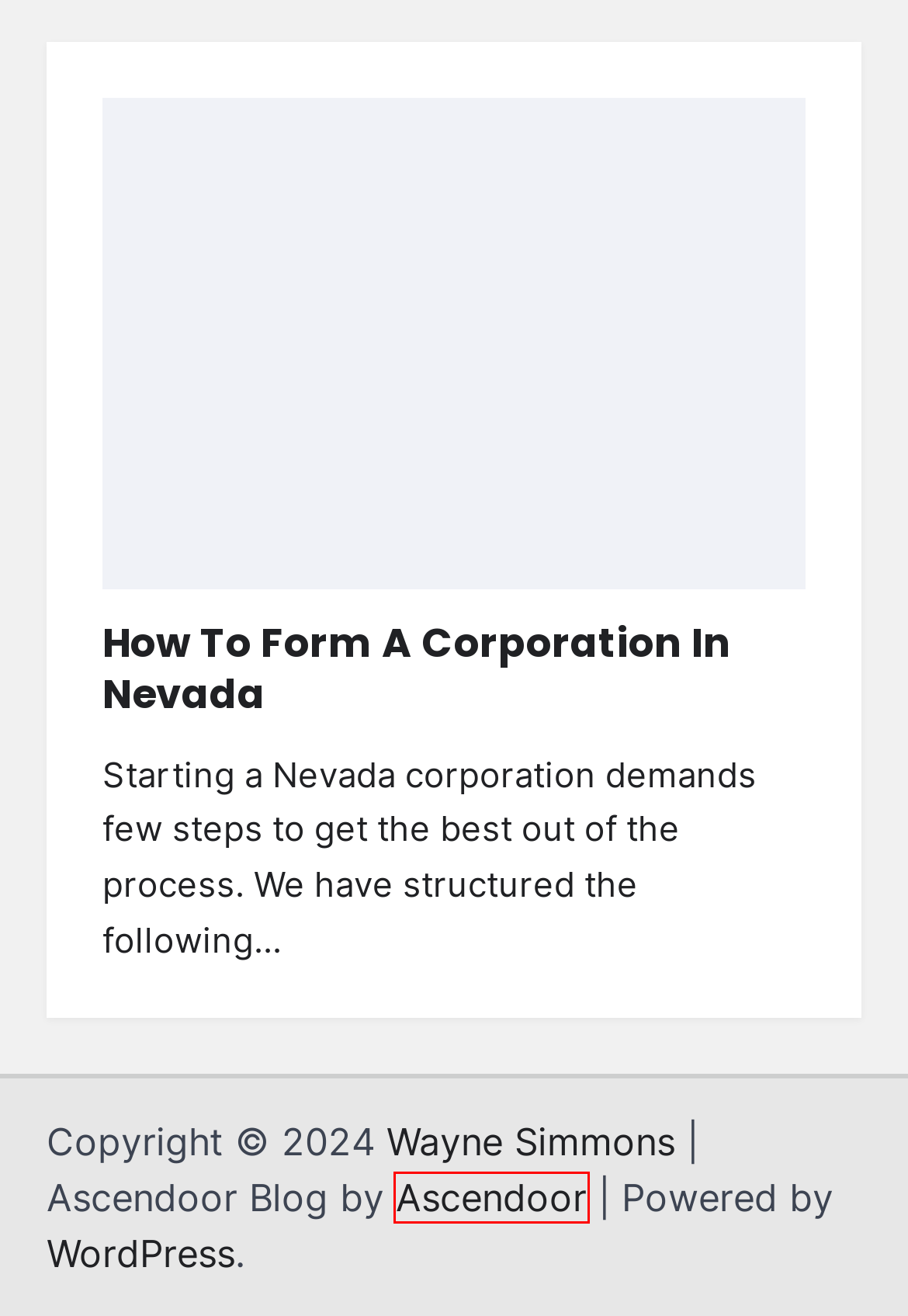Consider the screenshot of a webpage with a red bounding box and select the webpage description that best describes the new page that appears after clicking the element inside the red box. Here are the candidates:
A. How To Form A Corporation In Nevada - Wayne Simmons
B. InSinkErator Evolution Septic Assist Garbage Disposer Review 2024 | mrgarbagedisposal.com
C. admin - Wayne Simmons
D. Ascendoor » Themes, Plugins, Support, Customizations
E. Blog Tool, Publishing Platform, and CMS – WordPress.org
F. Perfect to Know which Contractor to Hire in Time - Wayne Simmons
G. Wayne Simmons - All about General Information
H. How to Find the Right Match for a Successful Sex Date - Wayne Simmons

D